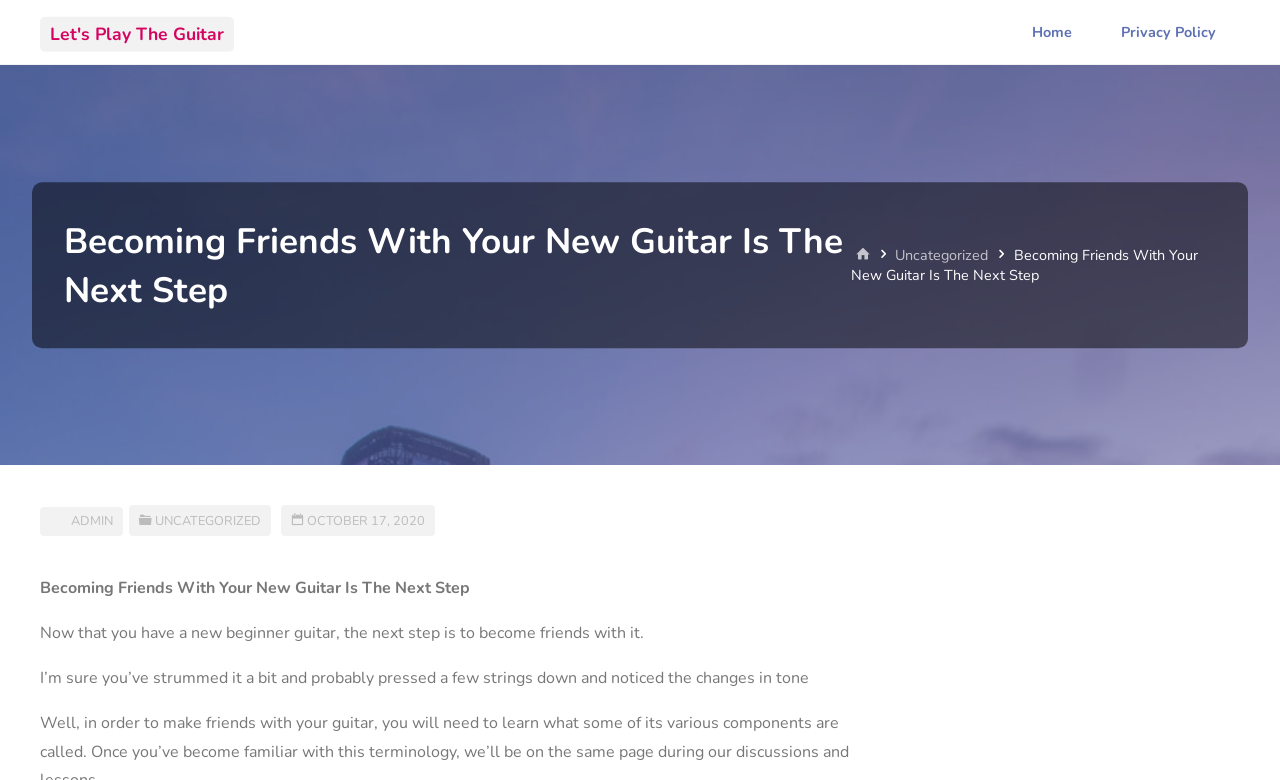Find the bounding box coordinates for the HTML element described as: "Home". The coordinates should consist of four float values between 0 and 1, i.e., [left, top, right, bottom].

[0.665, 0.314, 0.683, 0.34]